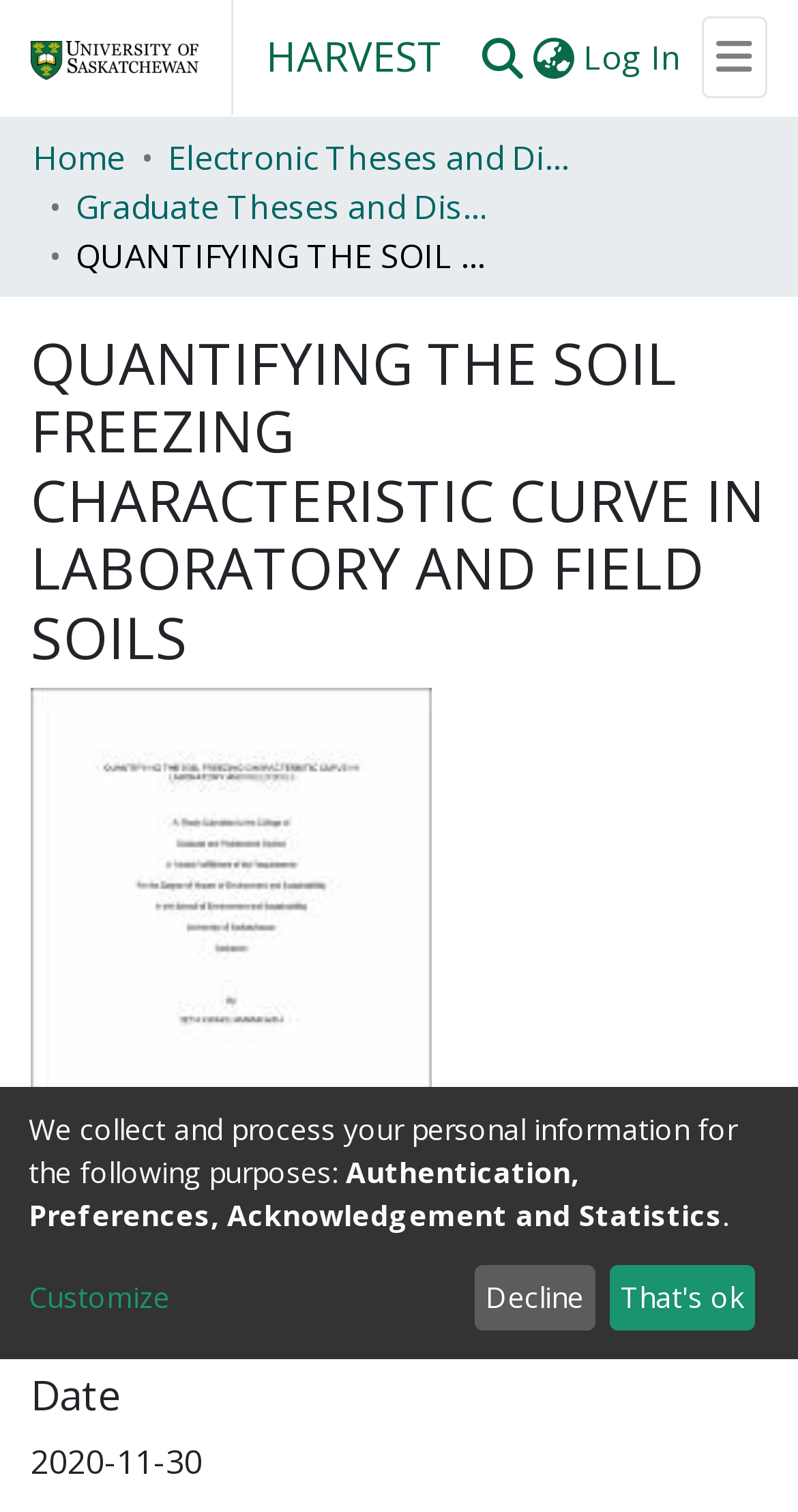What is the name of the repository?
Provide a comprehensive and detailed answer to the question.

I found the answer by looking at the navigation bar at the top of the webpage, where I saw a link with the text 'HARVEST'.